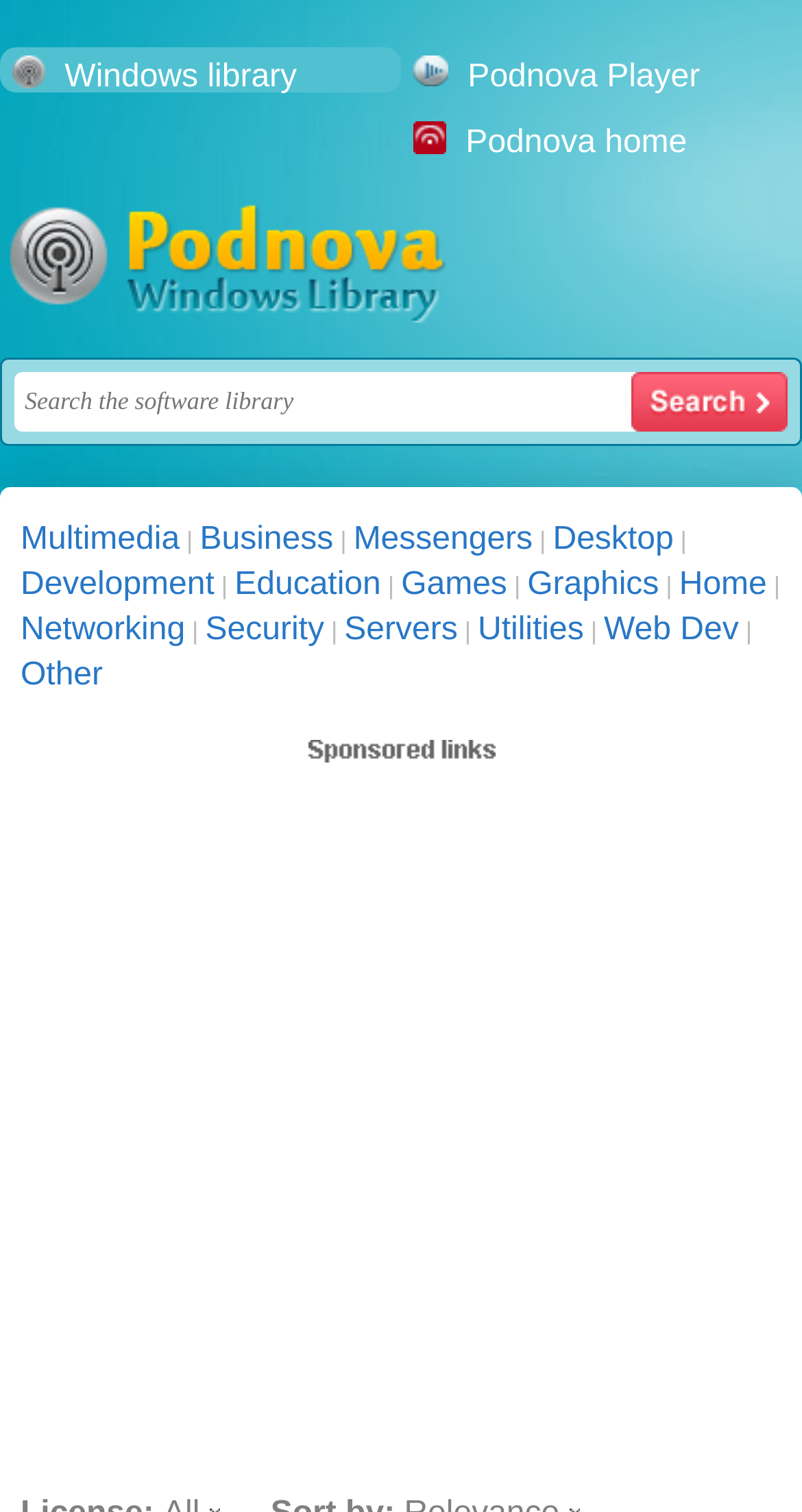Is there a way to navigate to the home page?
Using the image, elaborate on the answer with as much detail as possible.

There is a link labeled 'Home' at the top of the webpage, which suggests that clicking on it will navigate the user to the home page.